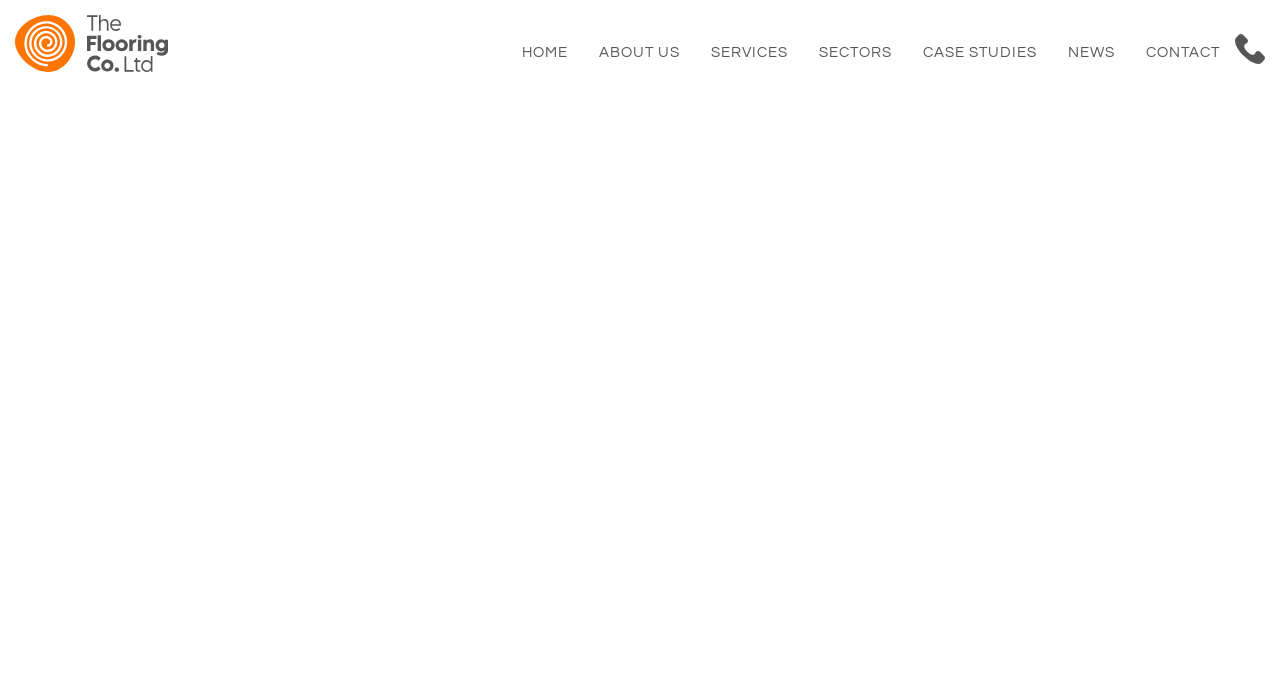Locate the bounding box coordinates of the area that needs to be clicked to fulfill the following instruction: "Visit the 'CASE STUDIES' page". The coordinates should be in the format of four float numbers between 0 and 1, namely [left, top, right, bottom].

[0.721, 0.049, 0.81, 0.104]